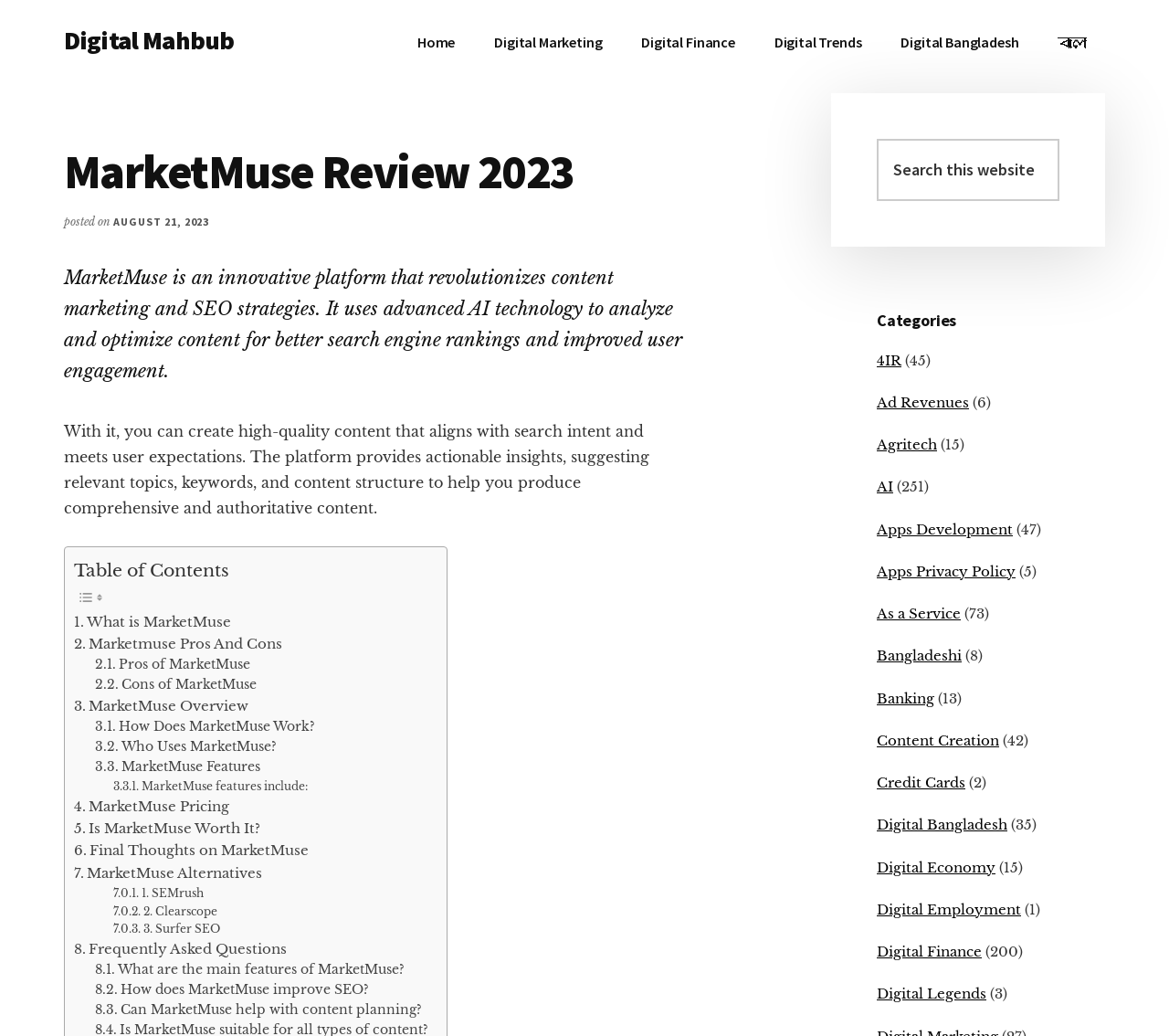Please give a short response to the question using one word or a phrase:
What is the date of the article?

AUGUST 21, 2023